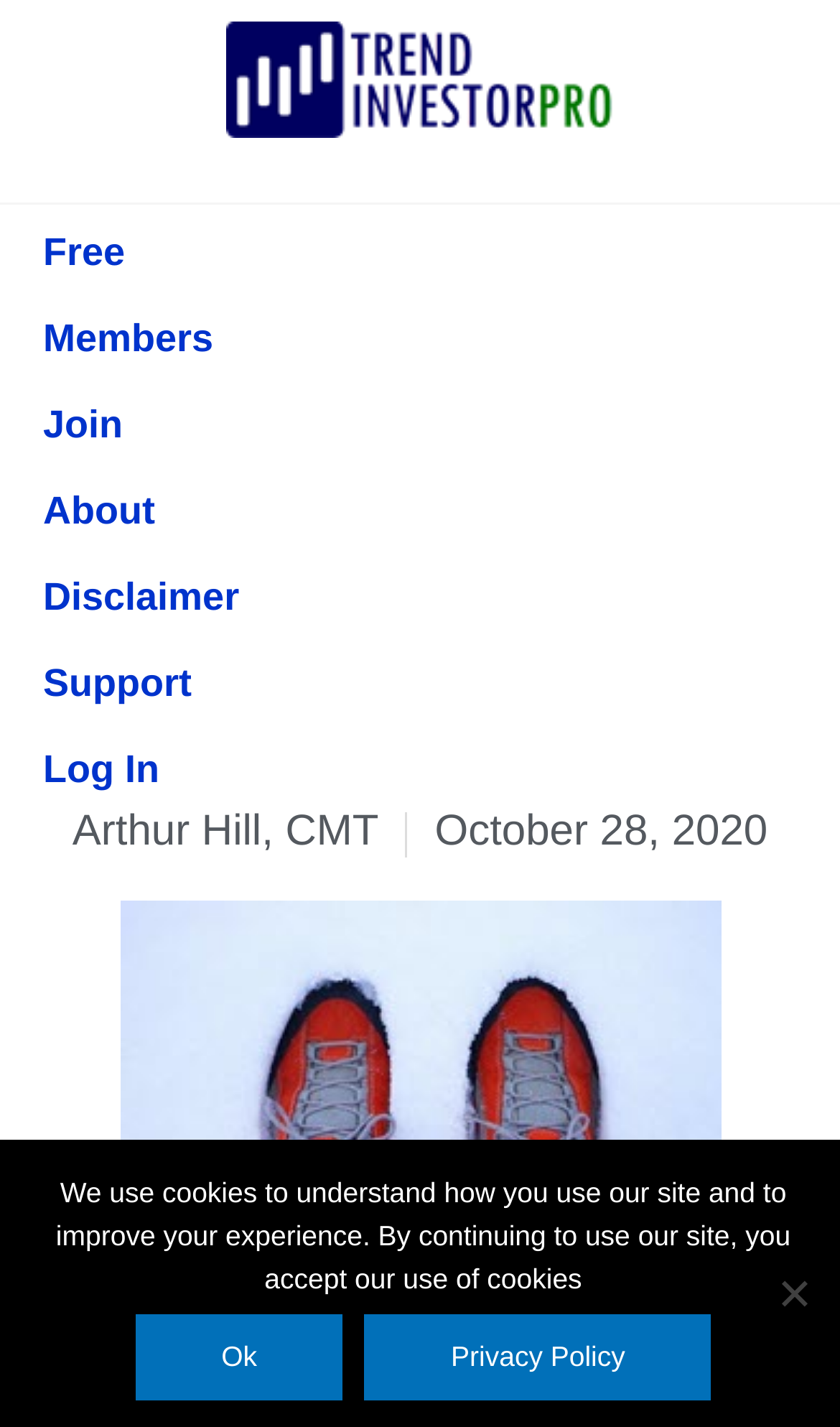Could you specify the bounding box coordinates for the clickable section to complete the following instruction: "click Ok to acknowledge the cookie policy"?

[0.161, 0.921, 0.409, 0.981]